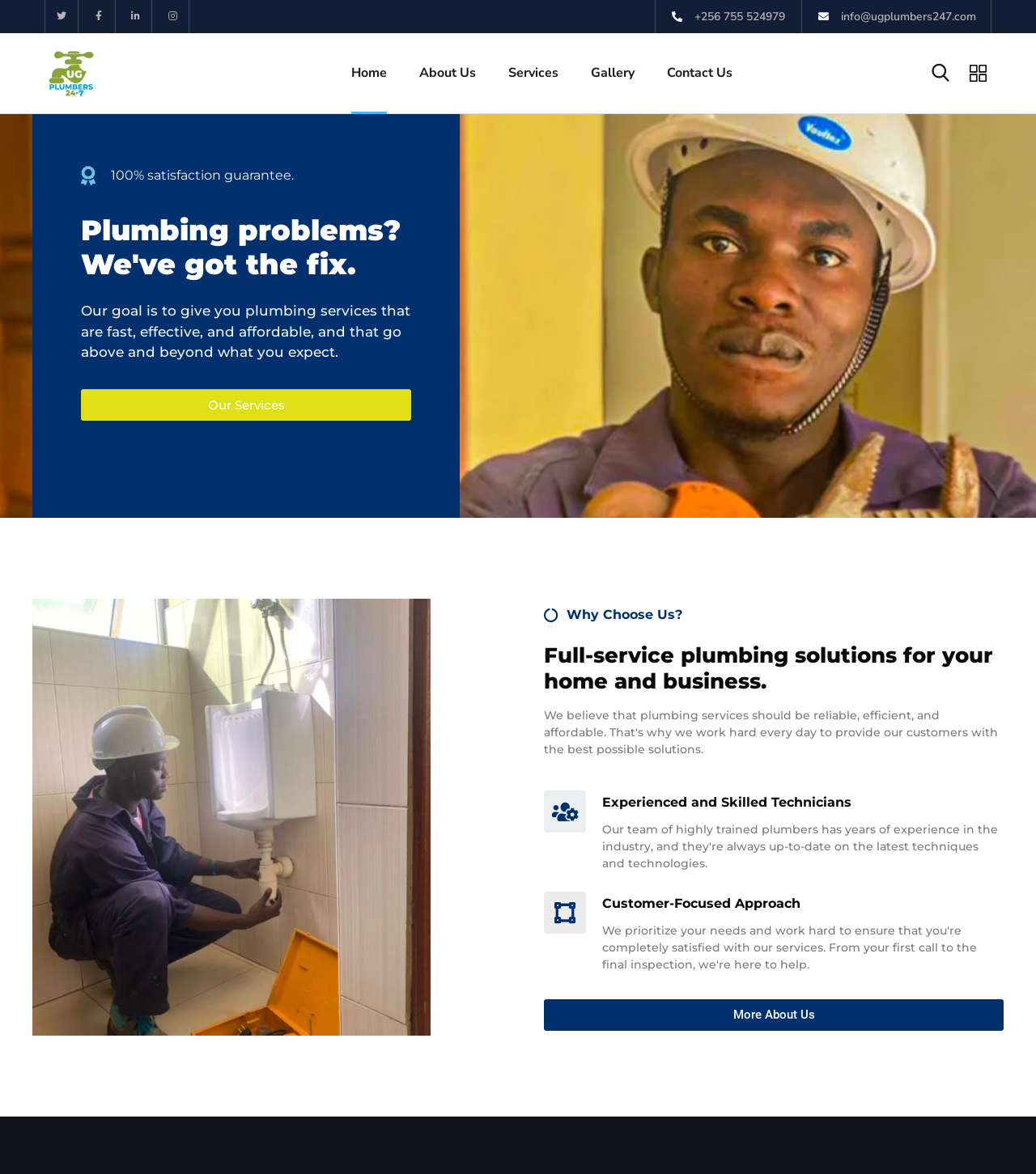What is the company's approach?
Please provide a single word or phrase as your answer based on the image.

Customer-Focused